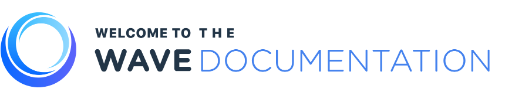Illustrate the image with a detailed and descriptive caption.

This image features the header for the Wave documentation, prominently displaying the message "WELCOME TO THE WAVE DOCUMENTATION" in a visually striking design. The text utilizes a modern, sans-serif font to convey clarity and professionalism, with "WAVE" emphasized in bold to highlight its importance. Surrounding the text is a circular graphic in shades of blue that symbolizes waves, suggesting movement and fluidity, resonating with the theme of software as a service (SAAS). This header sets an inviting tone for users as they explore the documentation intended to assist them in navigating the capabilities and installation processes of the Wave framework.